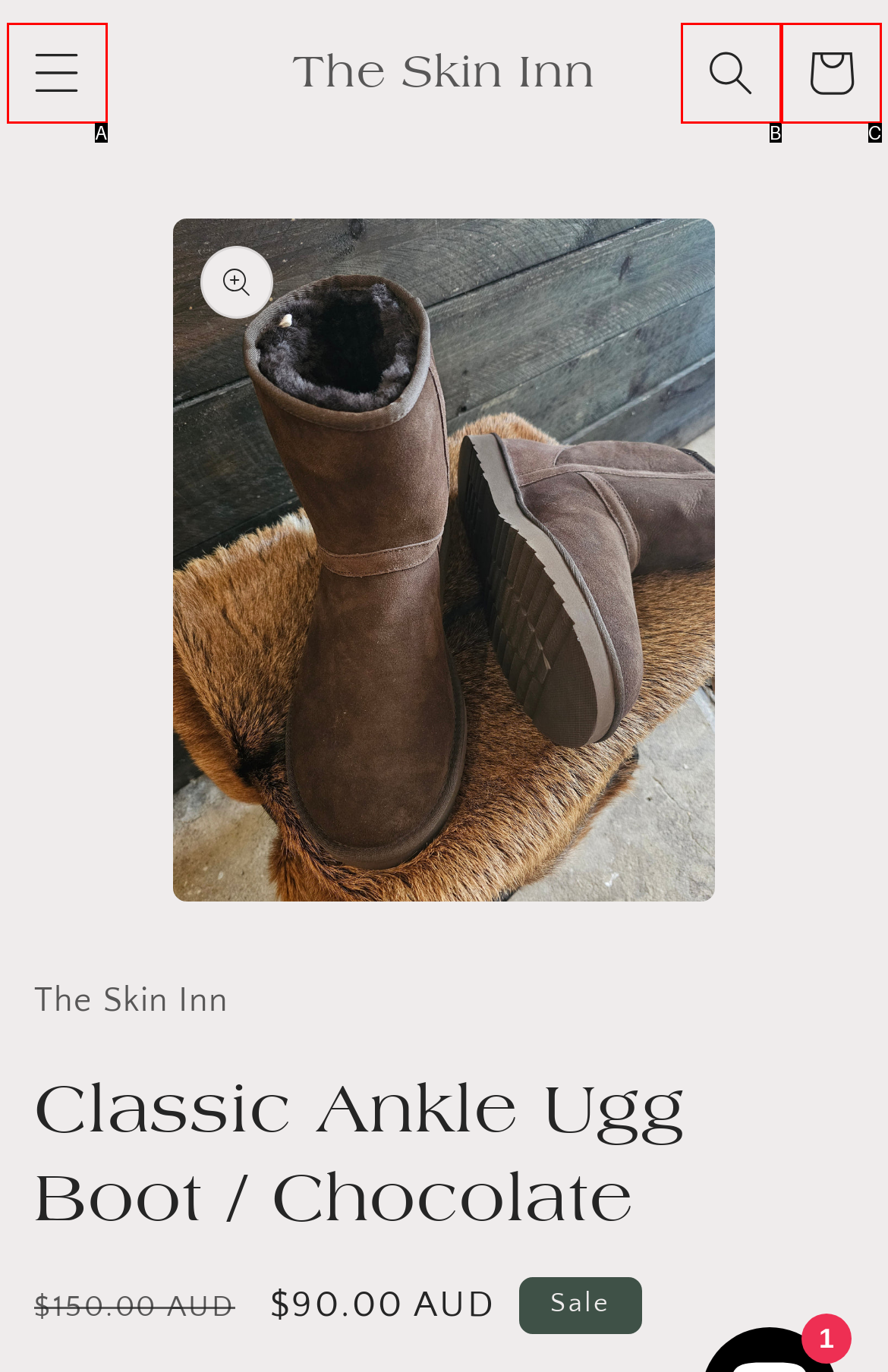Which HTML element matches the description: name="s" placeholder="I’m looking for..." the best? Answer directly with the letter of the chosen option.

None